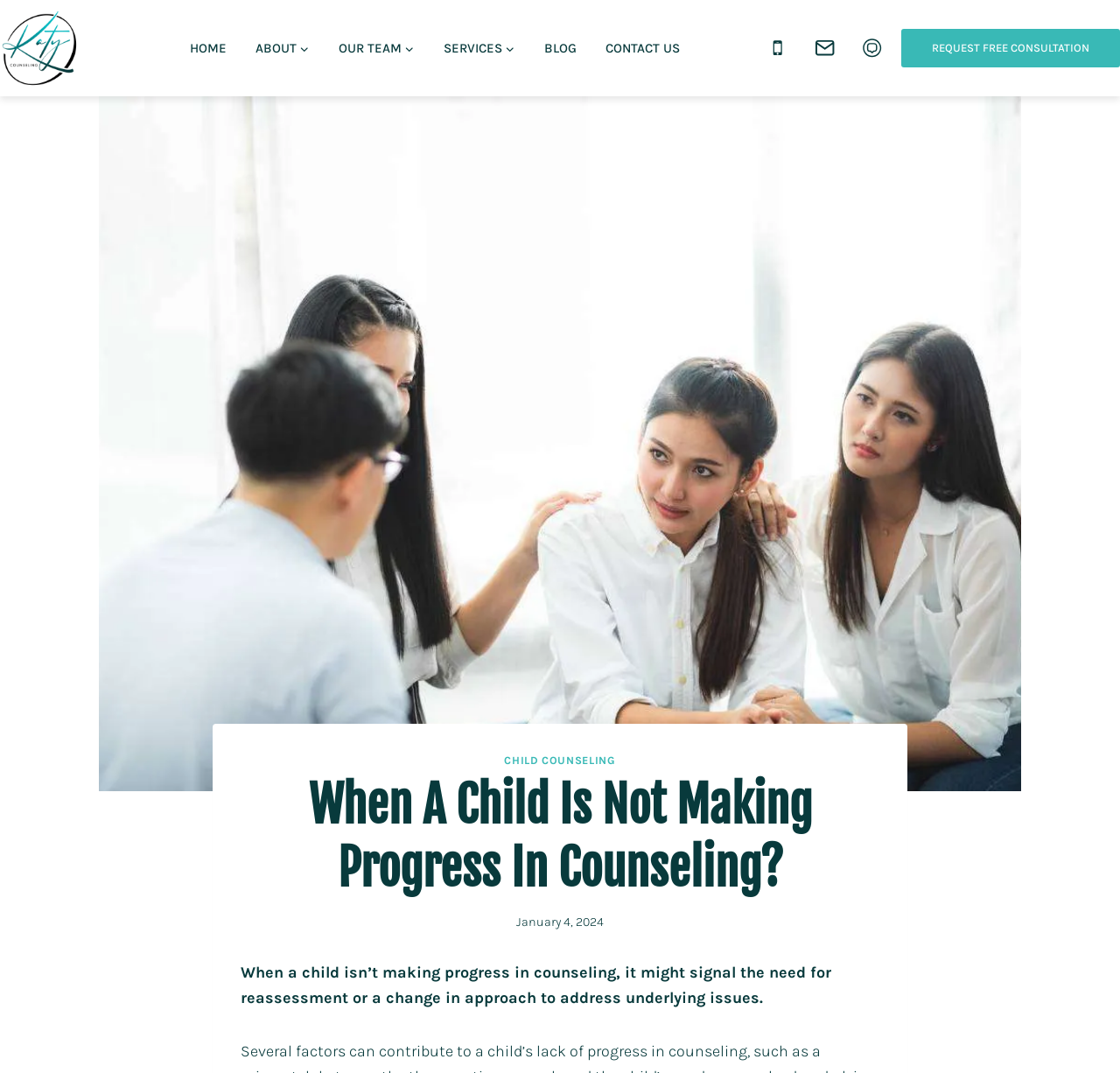What is the date of the article?
Please provide a single word or phrase in response based on the screenshot.

January 4, 2024